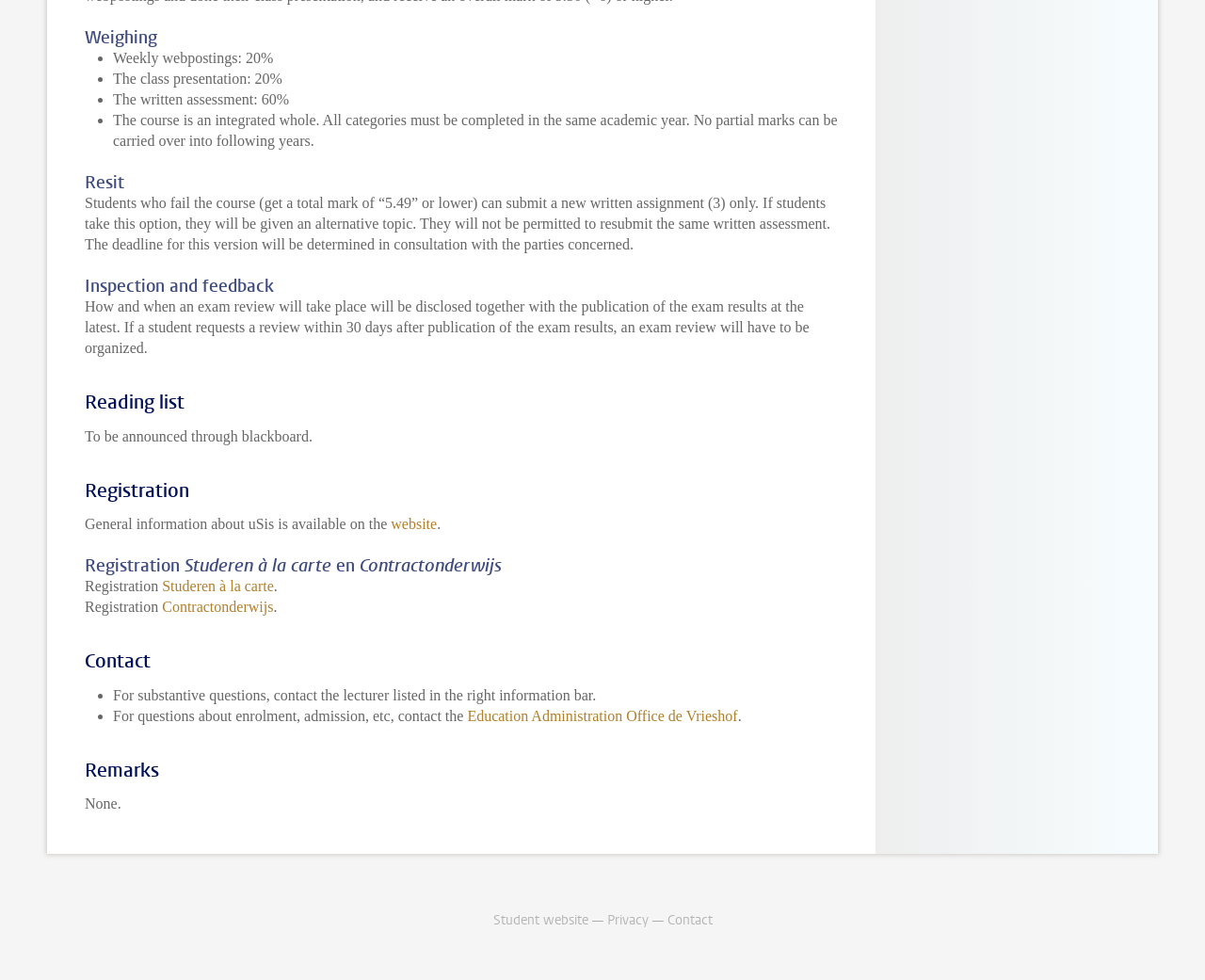Please answer the following question using a single word or phrase: 
What is the deadline for submitting a new written assignment for students who fail the course?

To be determined